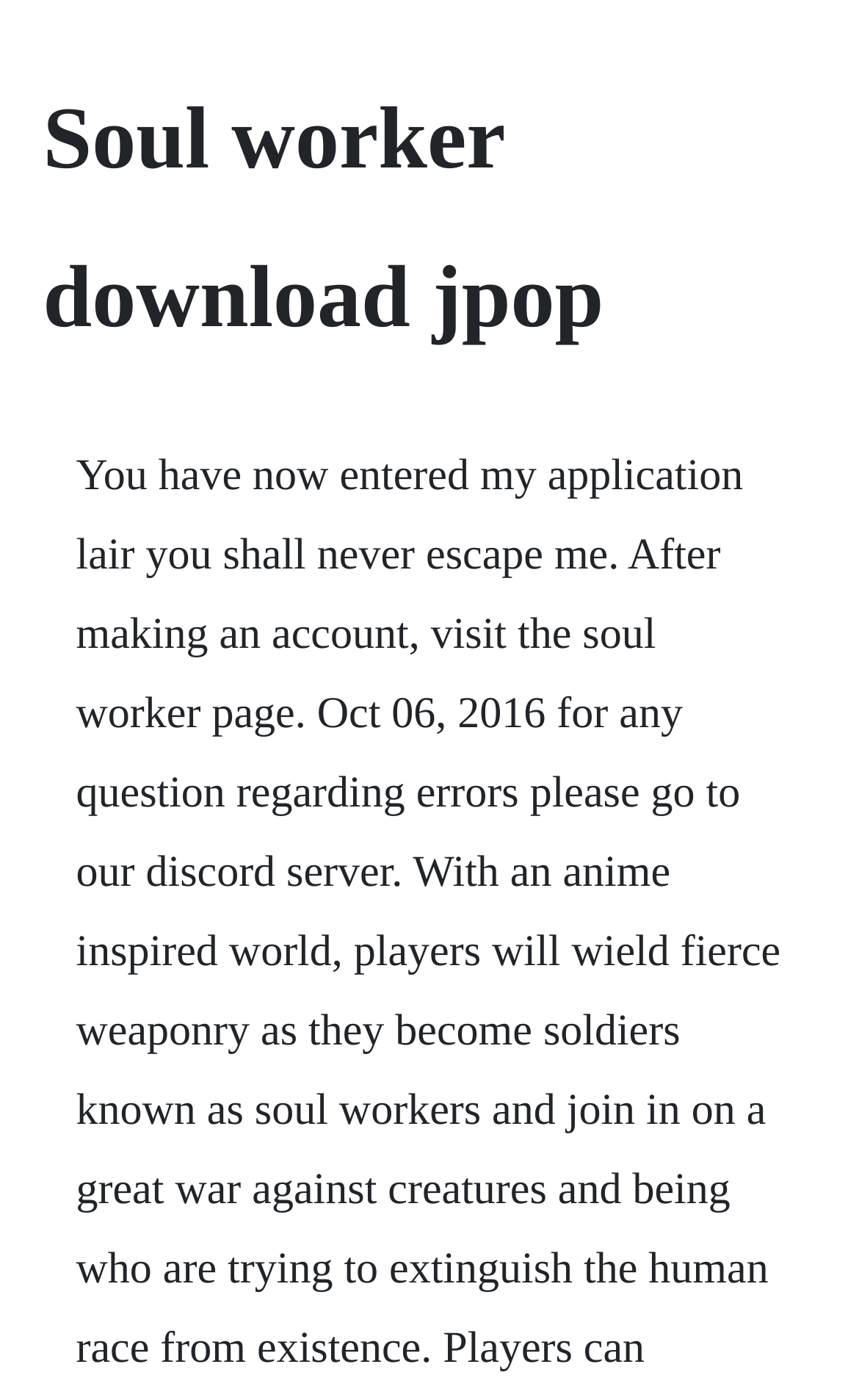Extract the heading text from the webpage.

Soul worker download jpop